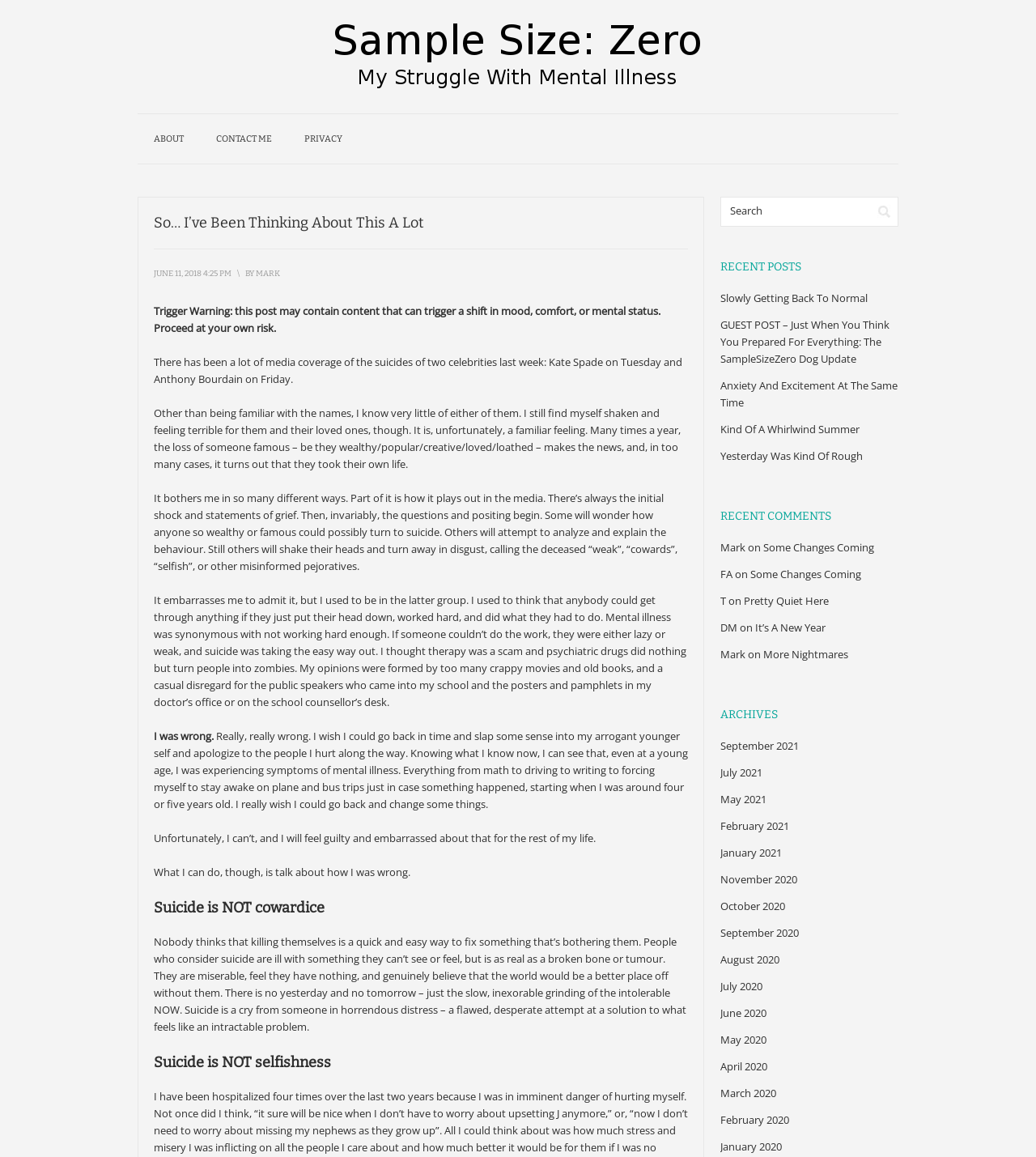Please identify the bounding box coordinates of the element's region that should be clicked to execute the following instruction: "Read the recent post 'Slowly Getting Back To Normal'". The bounding box coordinates must be four float numbers between 0 and 1, i.e., [left, top, right, bottom].

[0.695, 0.251, 0.838, 0.264]